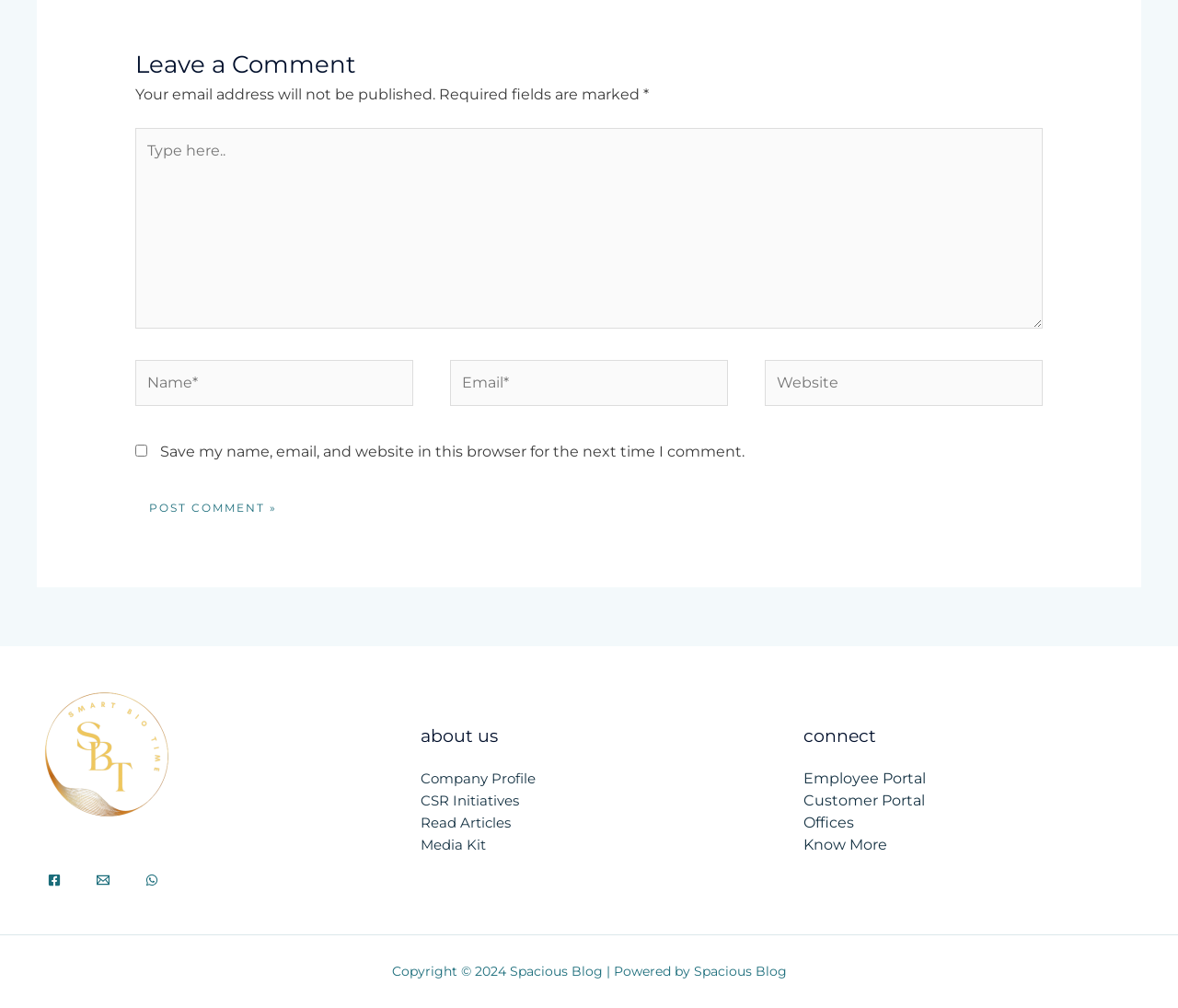Please find the bounding box coordinates of the clickable region needed to complete the following instruction: "Type your name". The bounding box coordinates must consist of four float numbers between 0 and 1, i.e., [left, top, right, bottom].

[0.115, 0.358, 0.351, 0.403]